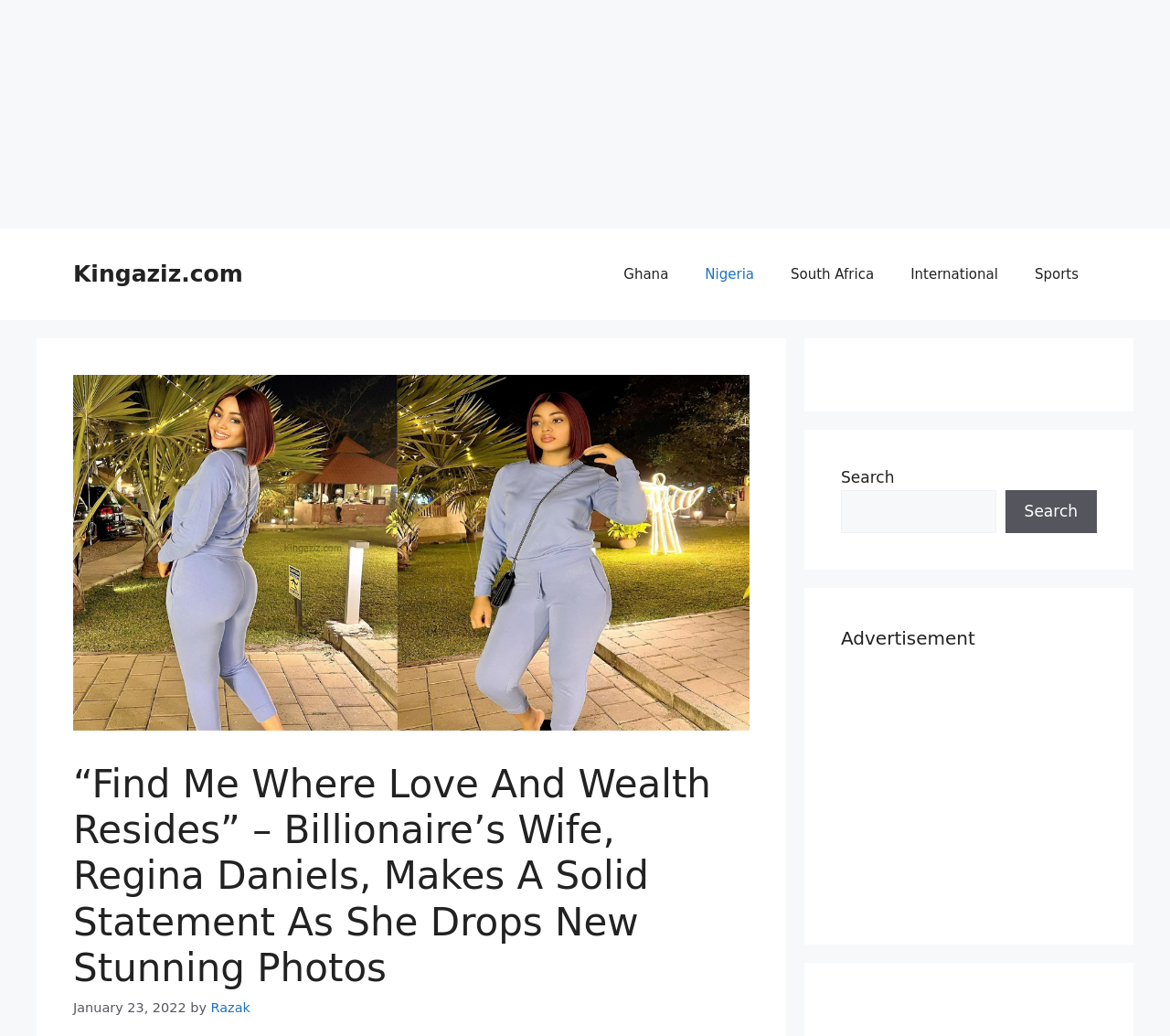Answer this question in one word or a short phrase: What is the topic of the article?

Regina Daniels